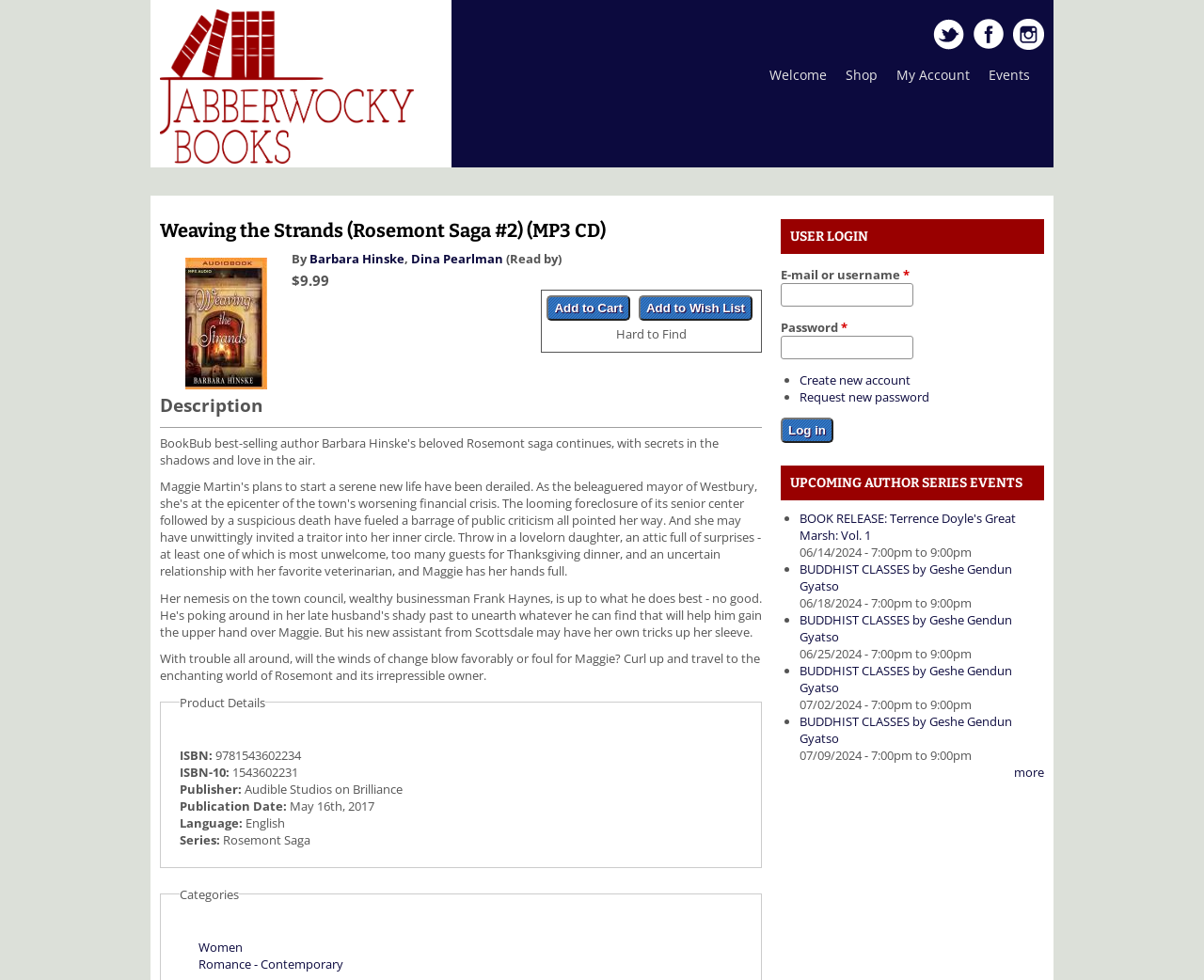What is the price of the book?
Please analyze the image and answer the question with as much detail as possible.

I found the price of the book by looking at the product details section, where it says '$9.99' next to the 'Add to Cart' button.